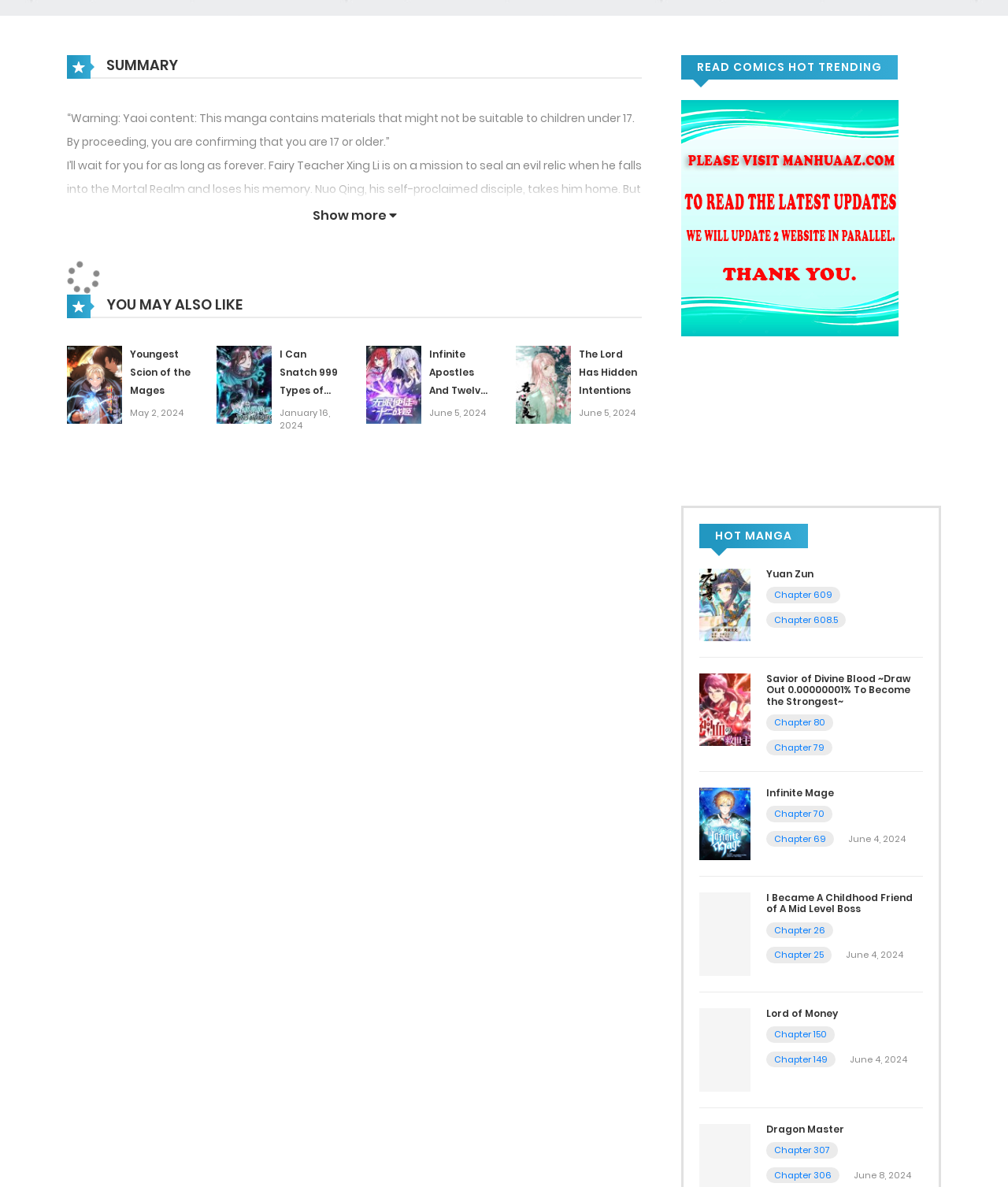What is the title of the manga with the description 'I’ll wait for you for as long as forever.'?
Can you provide an in-depth and detailed response to the question?

I found the description 'I’ll wait for you for as long as forever.' associated with the manga title 'I’ve Been Waiting for the Immortal Teacher for Hundreds of Years'.